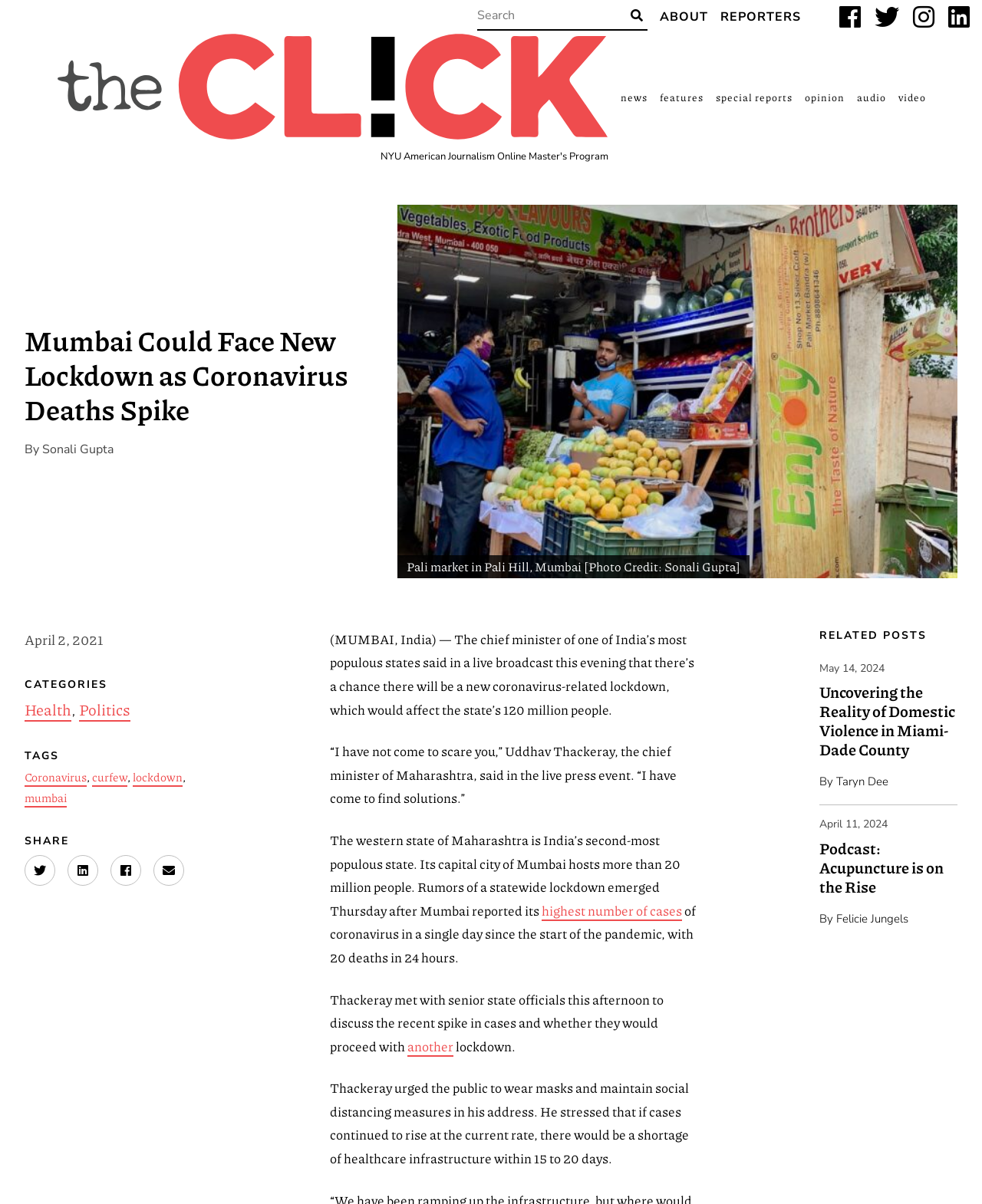Based on the image, please respond to the question with as much detail as possible:
What is the current rate of coronavirus cases in Mumbai?

The current rate of coronavirus cases in Mumbai is mentioned in the article as the highest number of cases in a single day since the start of the pandemic, with 20 deaths in 24 hours.